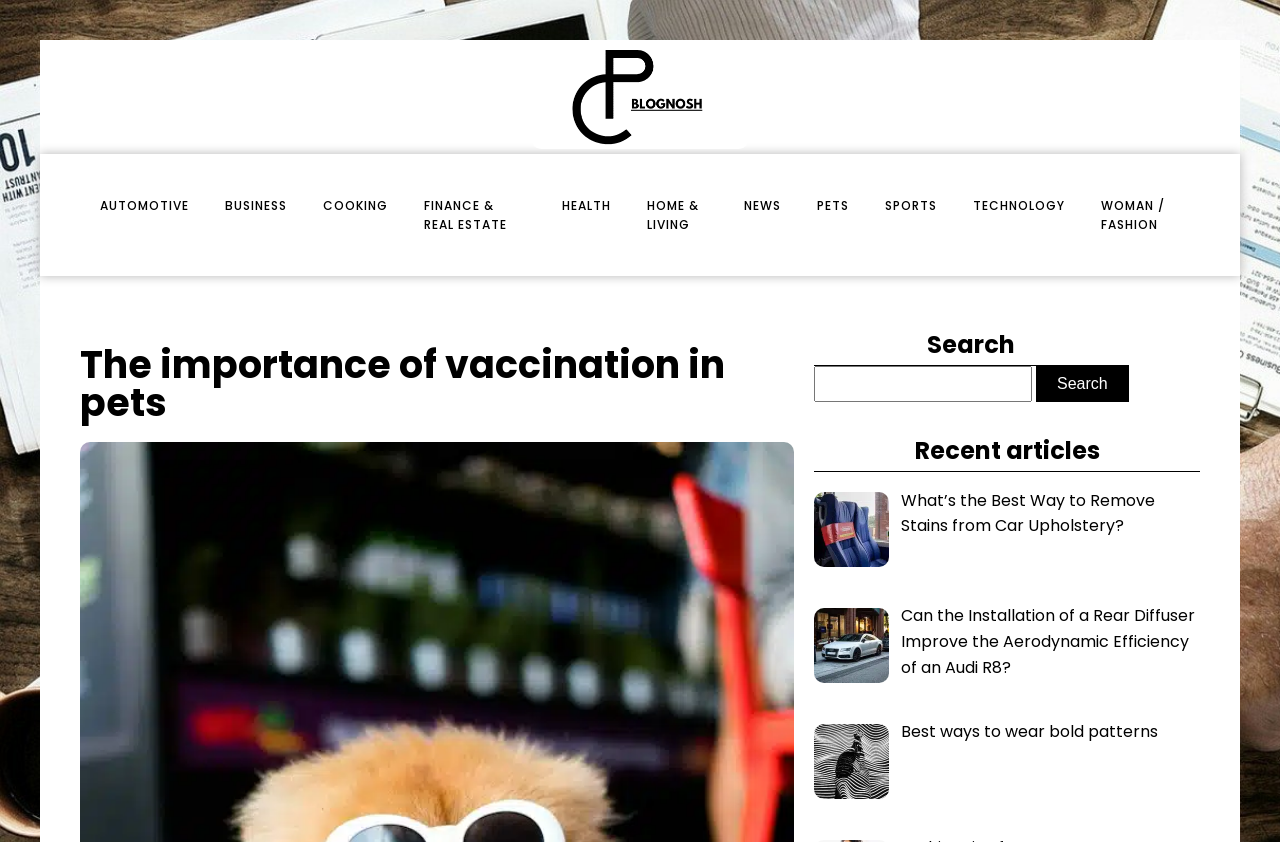Provide the bounding box coordinates of the section that needs to be clicked to accomplish the following instruction: "Read the article 'What’s the Best Way to Remove Stains from Car Upholstery?'."

[0.704, 0.58, 0.902, 0.638]